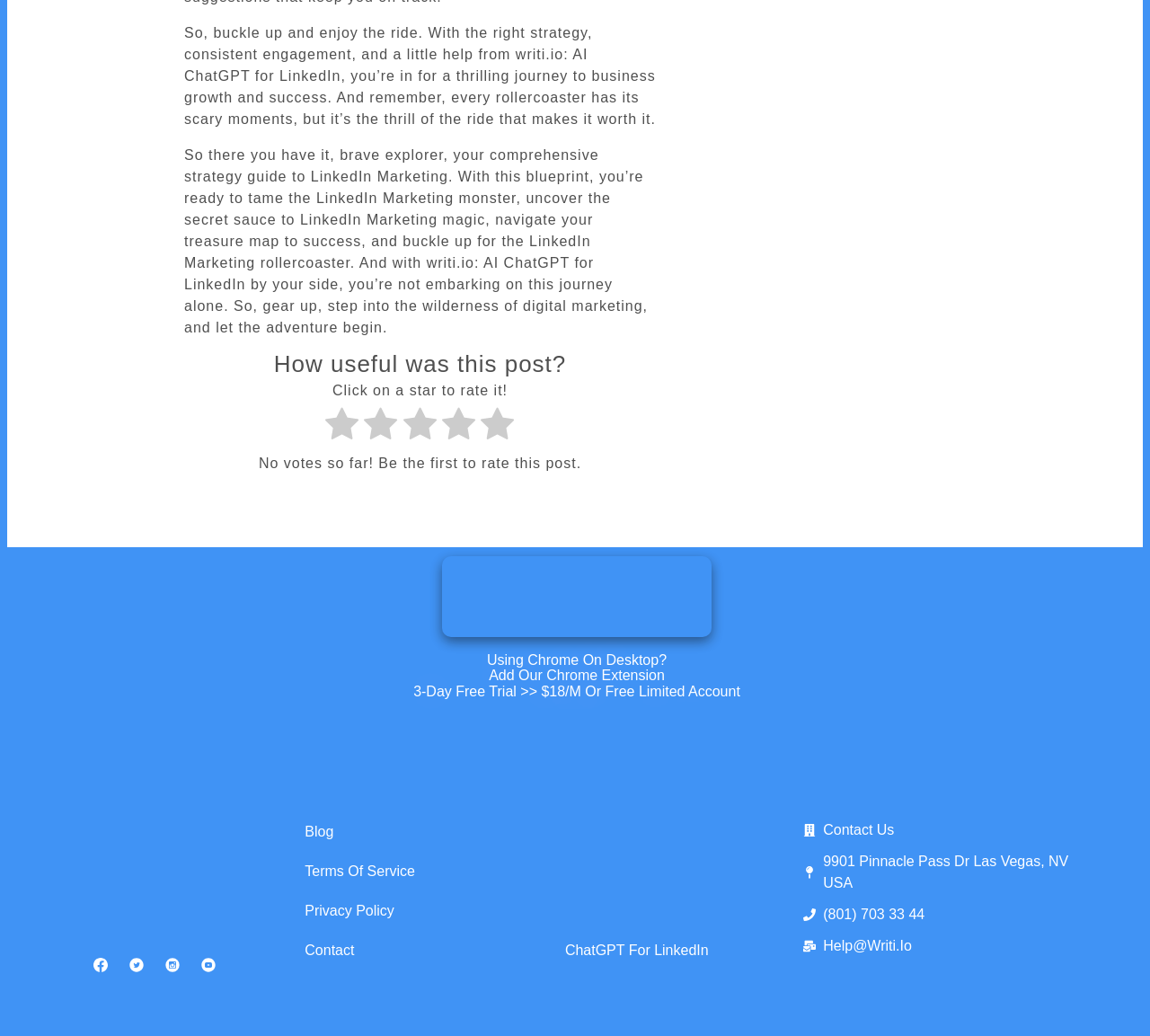Examine the image carefully and respond to the question with a detailed answer: 
What is the purpose of the Chrome extension?

The purpose of the Chrome extension is to provide an AI Writing Assistant, as indicated by the text 'Chrome_webstore | writi AI Writing Assistant'.